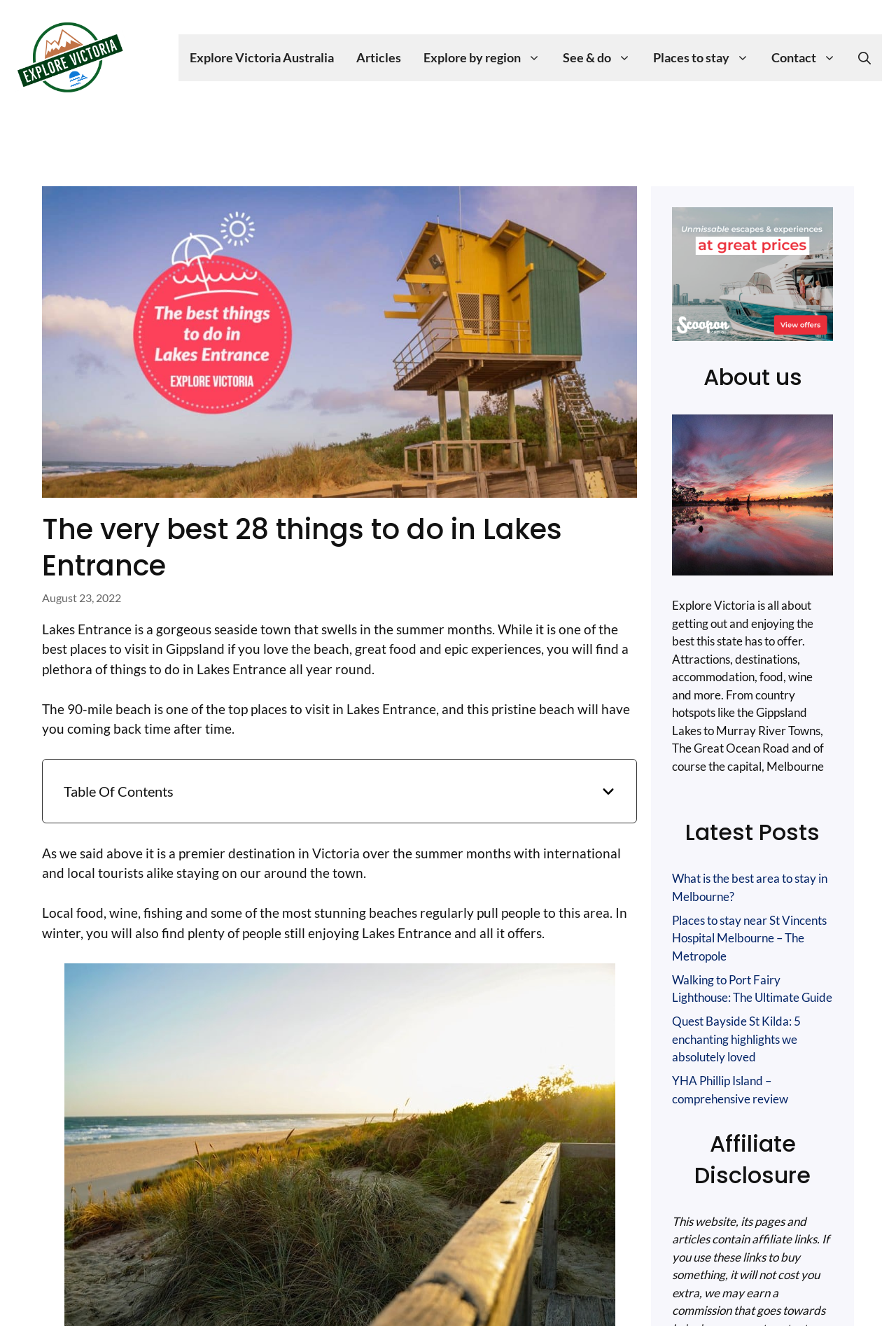Can you specify the bounding box coordinates for the region that should be clicked to fulfill this instruction: "Open Search Bar".

[0.945, 0.026, 0.984, 0.061]